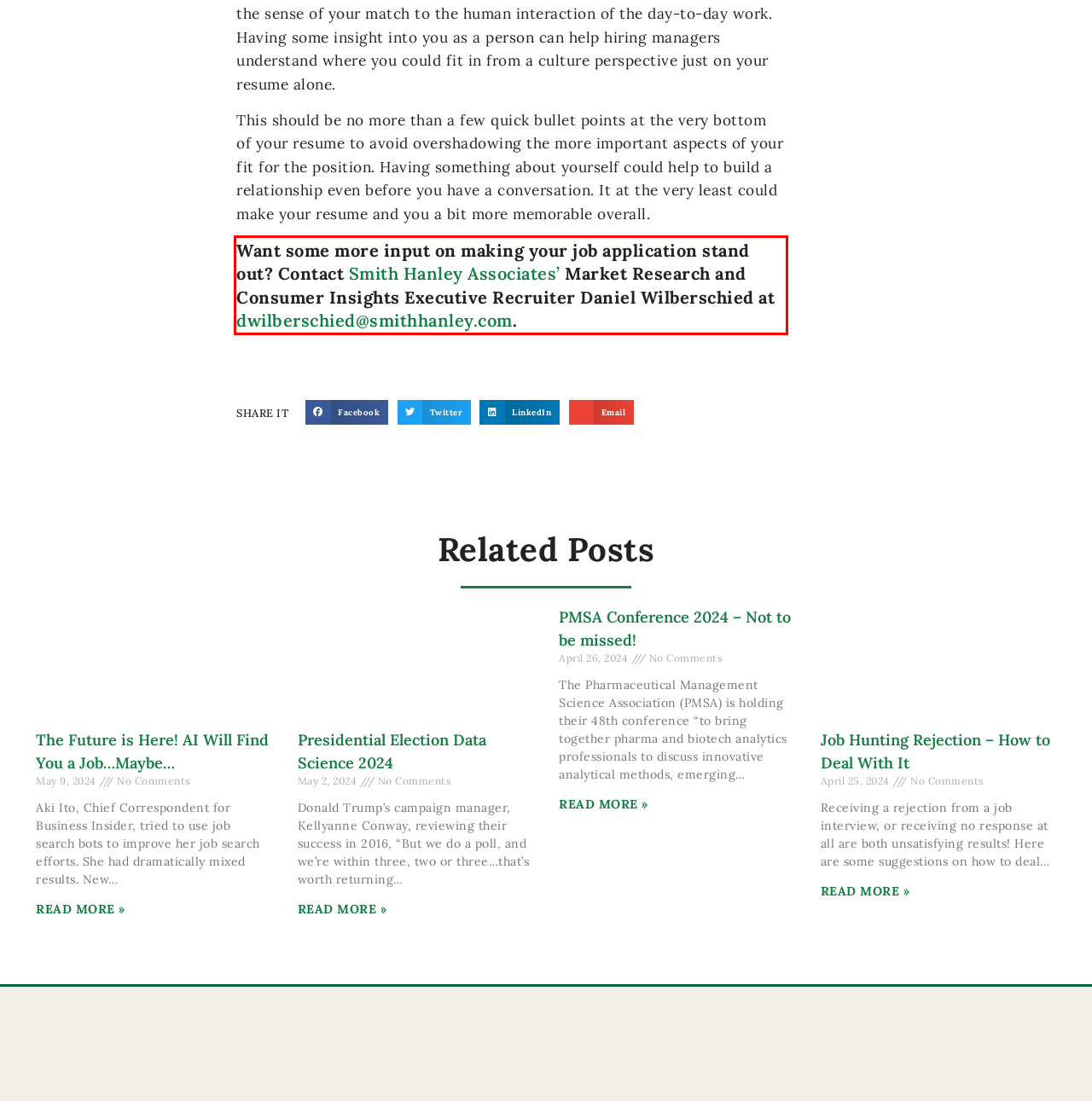Perform OCR on the text inside the red-bordered box in the provided screenshot and output the content.

Want some more input on making your job application stand out? Contact Smith Hanley Associates’ Market Research and Consumer Insights Executive Recruiter Daniel Wilberschied at dwilberschied@smithhanley.com.